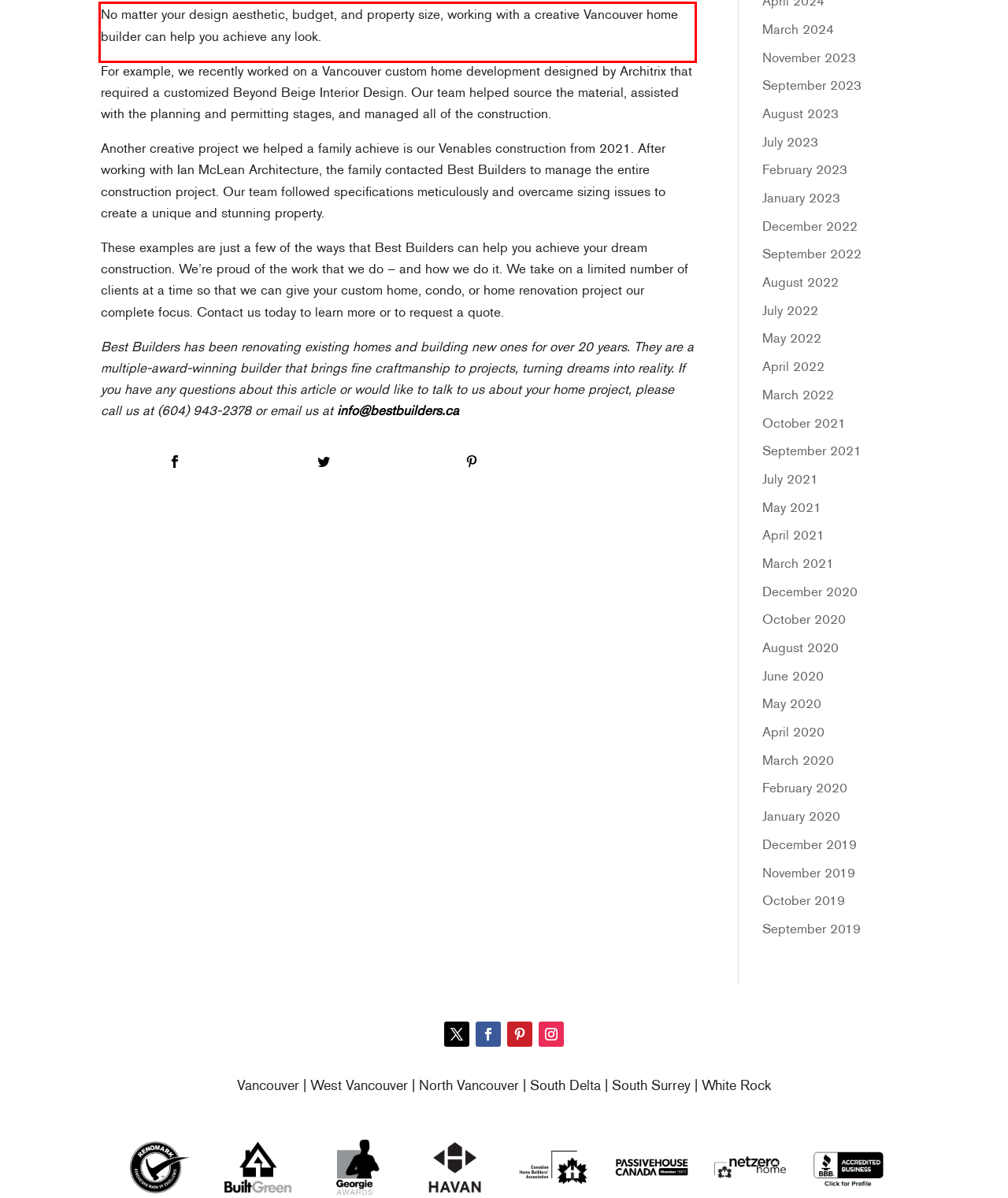Look at the provided screenshot of the webpage and perform OCR on the text within the red bounding box.

No matter your design aesthetic, budget, and property size, working with a creative Vancouver home builder can help you achieve any look.